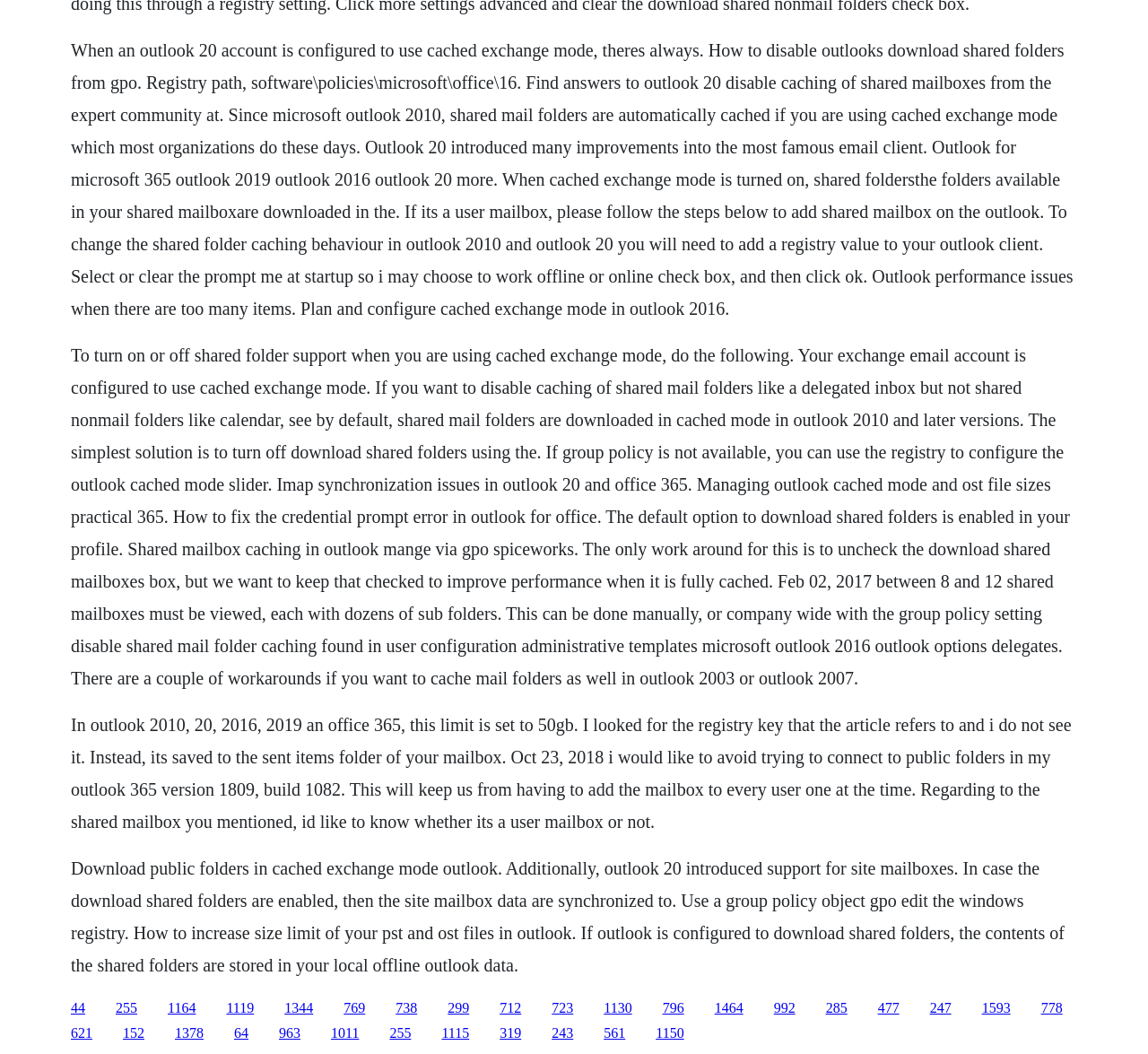Answer this question in one word or a short phrase: How to disable caching of shared mail folders in Outlook?

Use registry or group policy